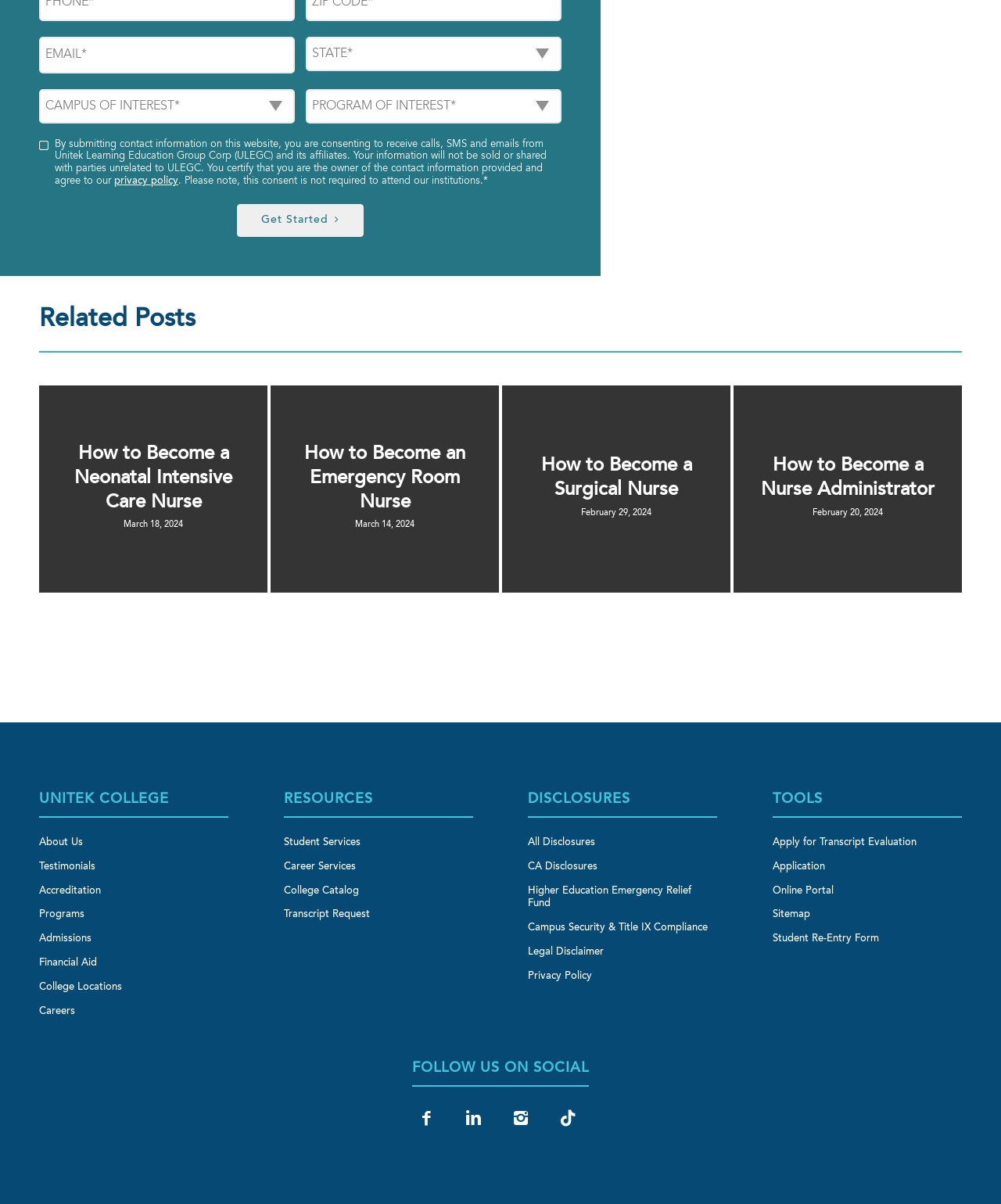Please identify the bounding box coordinates of the clickable region that I should interact with to perform the following instruction: "Visit the Unitek College homepage". The coordinates should be expressed as four float numbers between 0 and 1, i.e., [left, top, right, bottom].

[0.039, 0.658, 0.228, 0.679]